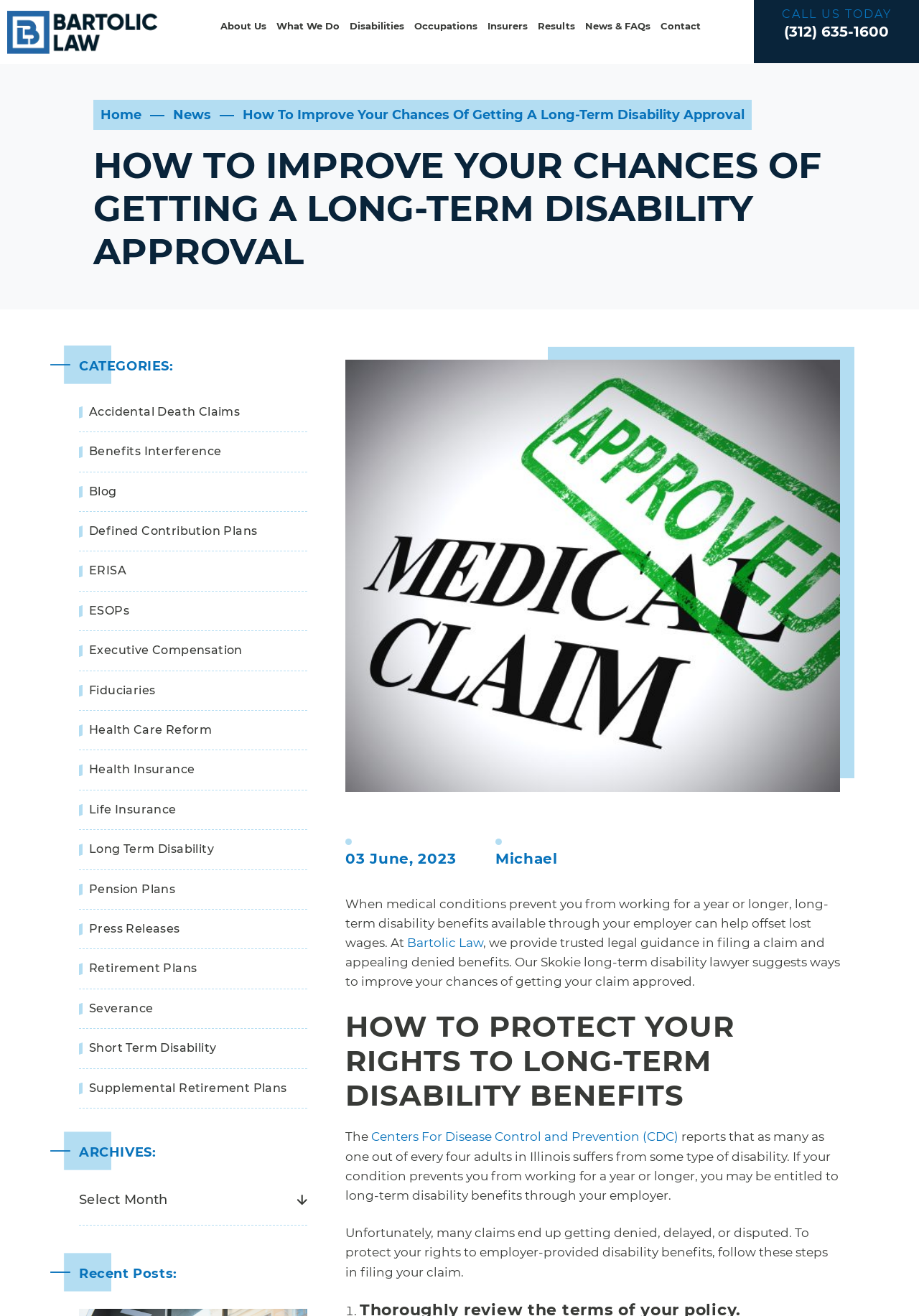Please find the bounding box coordinates for the clickable element needed to perform this instruction: "Learn about the law firm".

[0.443, 0.711, 0.526, 0.722]